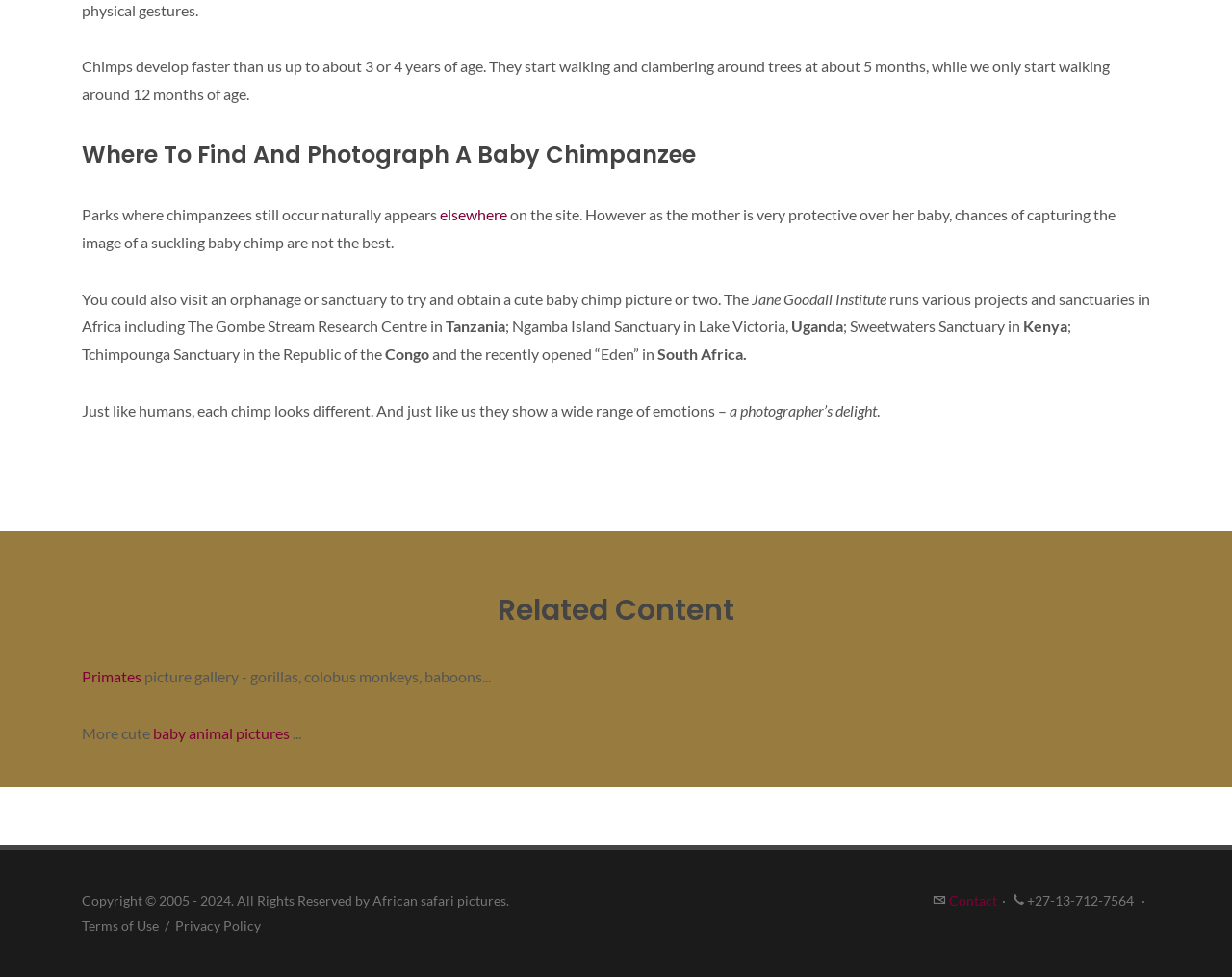Carefully examine the image and provide an in-depth answer to the question: What is the purpose of the Jane Goodall Institute's projects?

Although not explicitly stated, it can be inferred that the Jane Goodall Institute's projects and sanctuaries are aimed at protecting and conserving chimpanzees and their habitats, providing a safe environment for them to thrive.